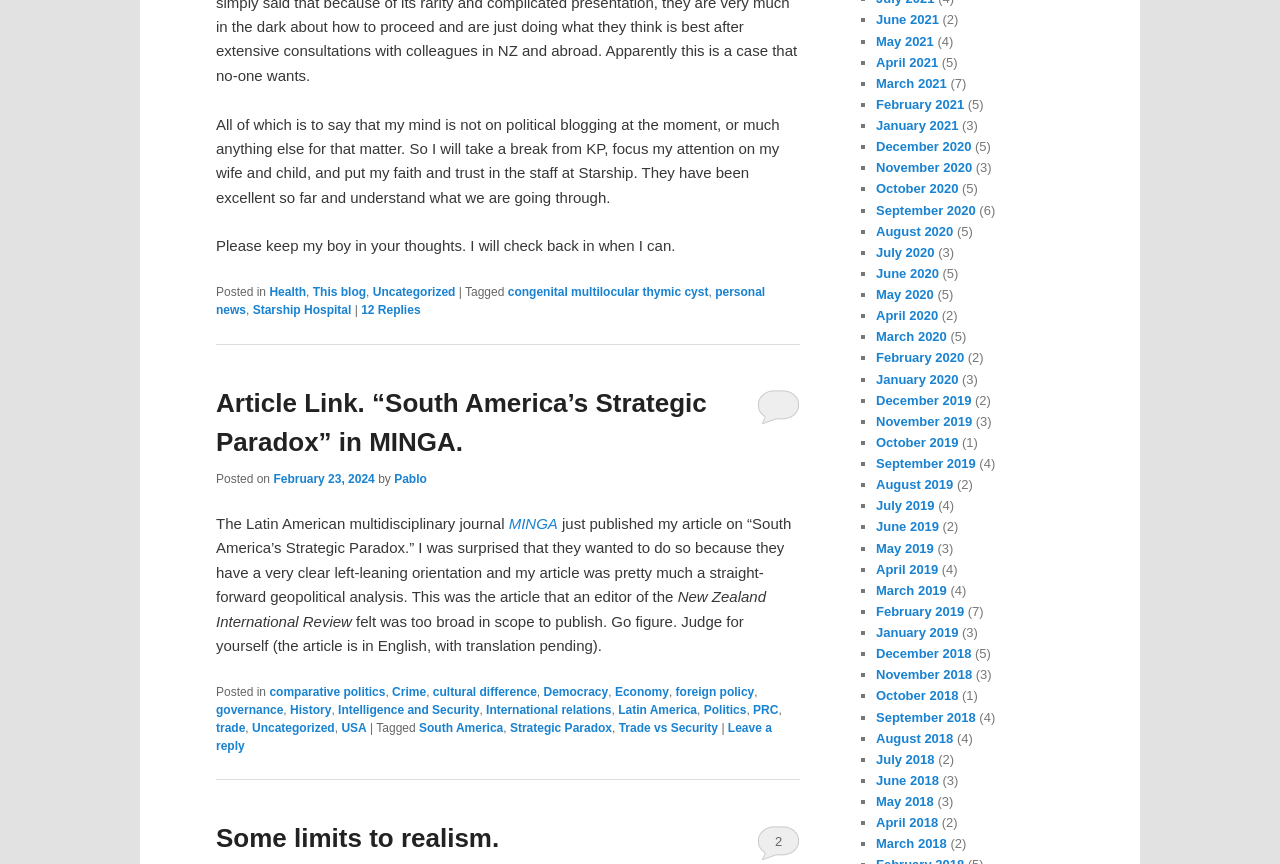Find and indicate the bounding box coordinates of the region you should select to follow the given instruction: "Click on the 'Article Link. “South America’s Strategic Paradox” in MINGA.' link".

[0.169, 0.449, 0.552, 0.529]